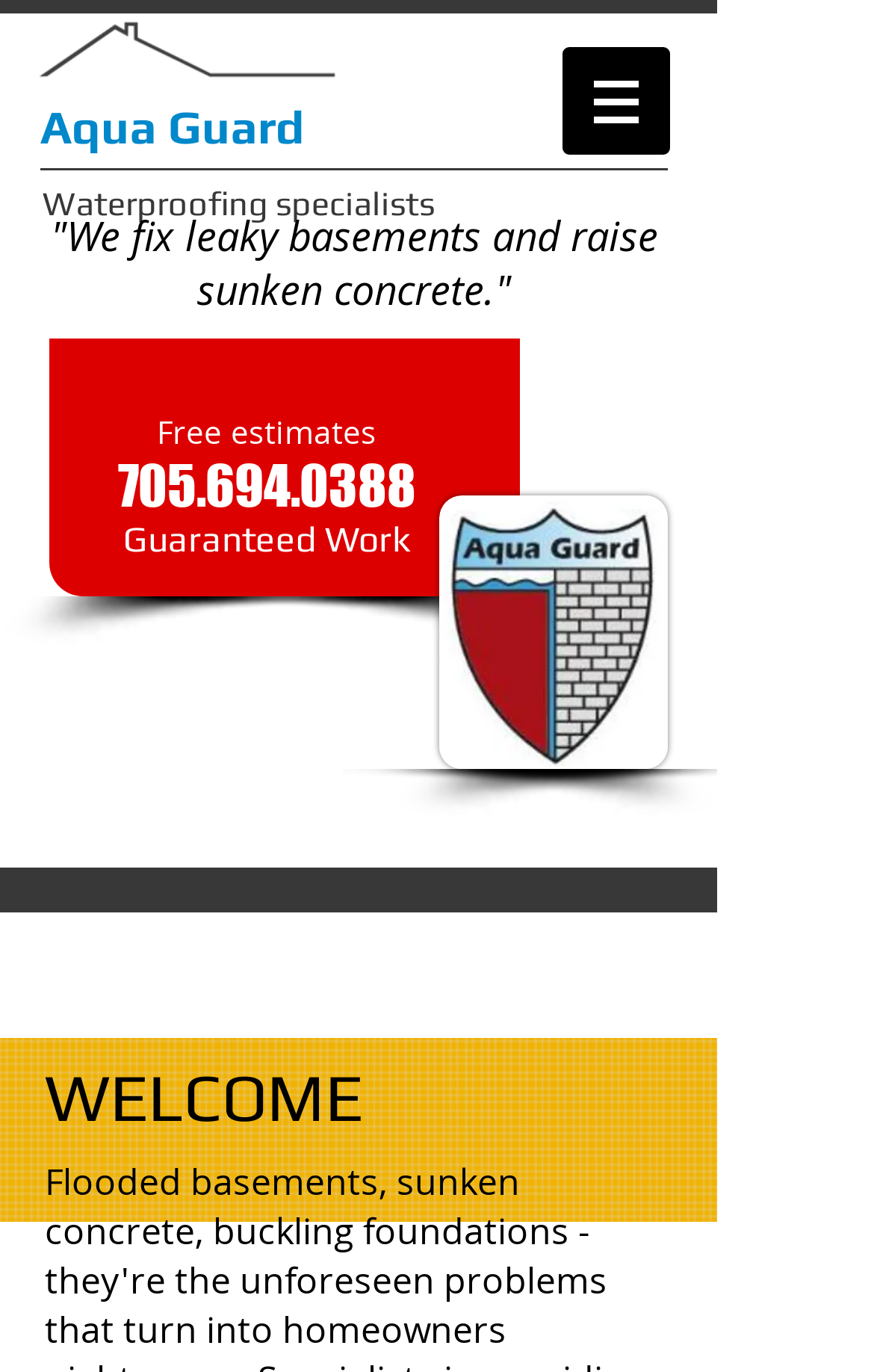Respond to the following question using a concise word or phrase: 
What is the company's name?

Aqua Guard